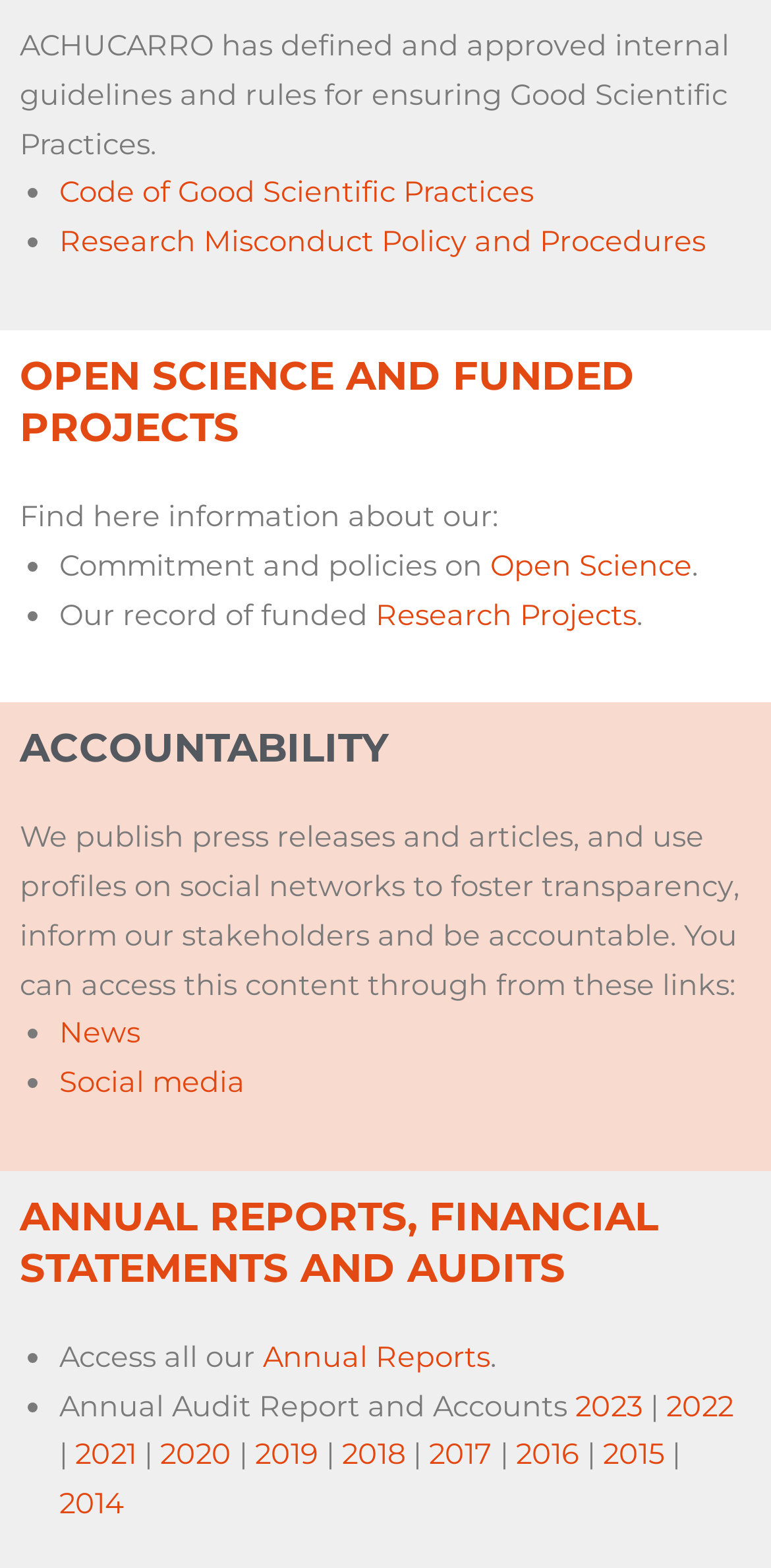Please mark the bounding box coordinates of the area that should be clicked to carry out the instruction: "View Code of Good Scientific Practices".

[0.077, 0.112, 0.692, 0.134]